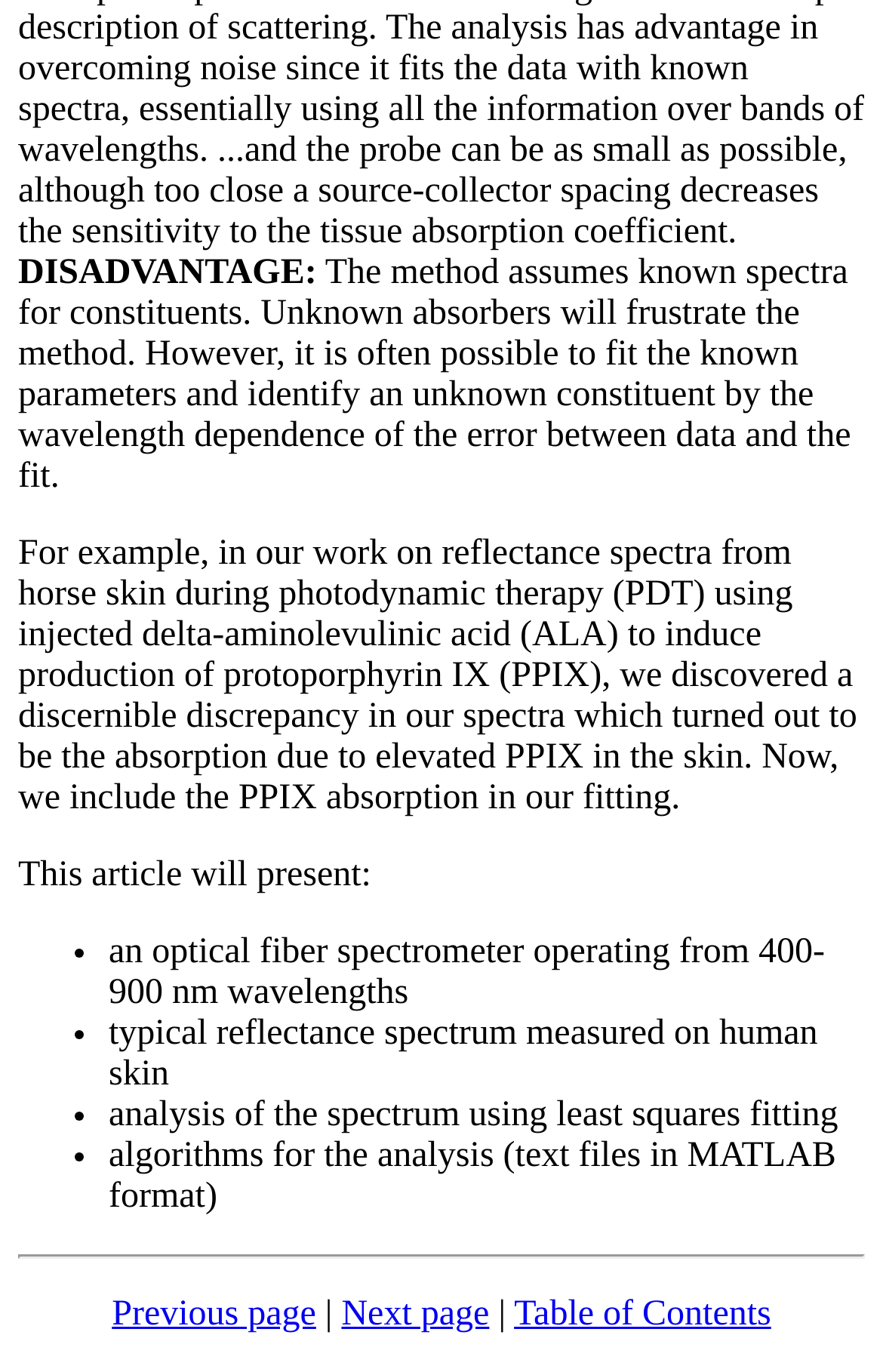What is the disadvantage of the method?
Please provide a single word or phrase in response based on the screenshot.

Unknown absorbers